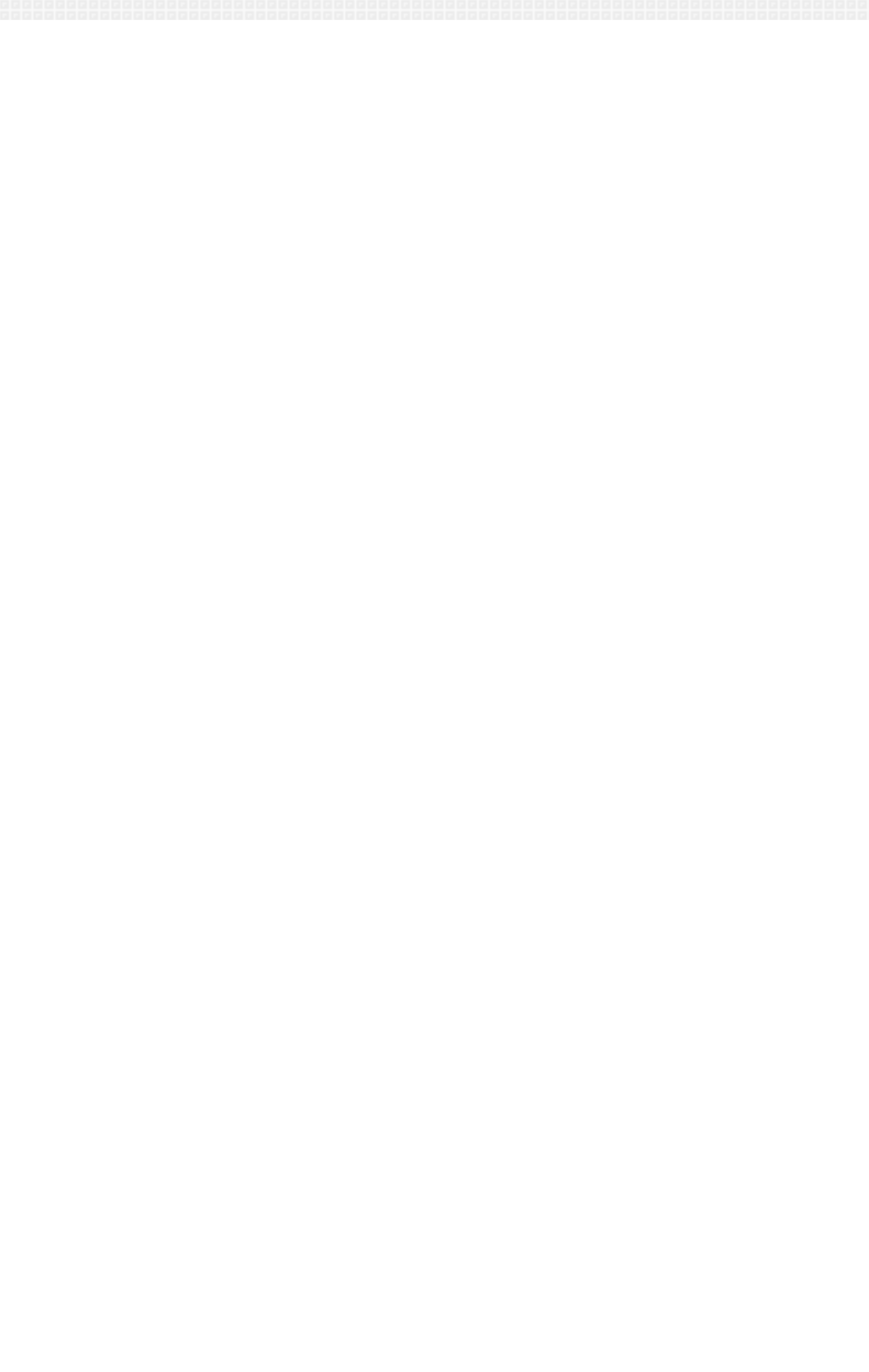Given the description of a UI element: "School of Business", identify the bounding box coordinates of the matching element in the webpage screenshot.

[0.133, 0.868, 0.384, 0.887]